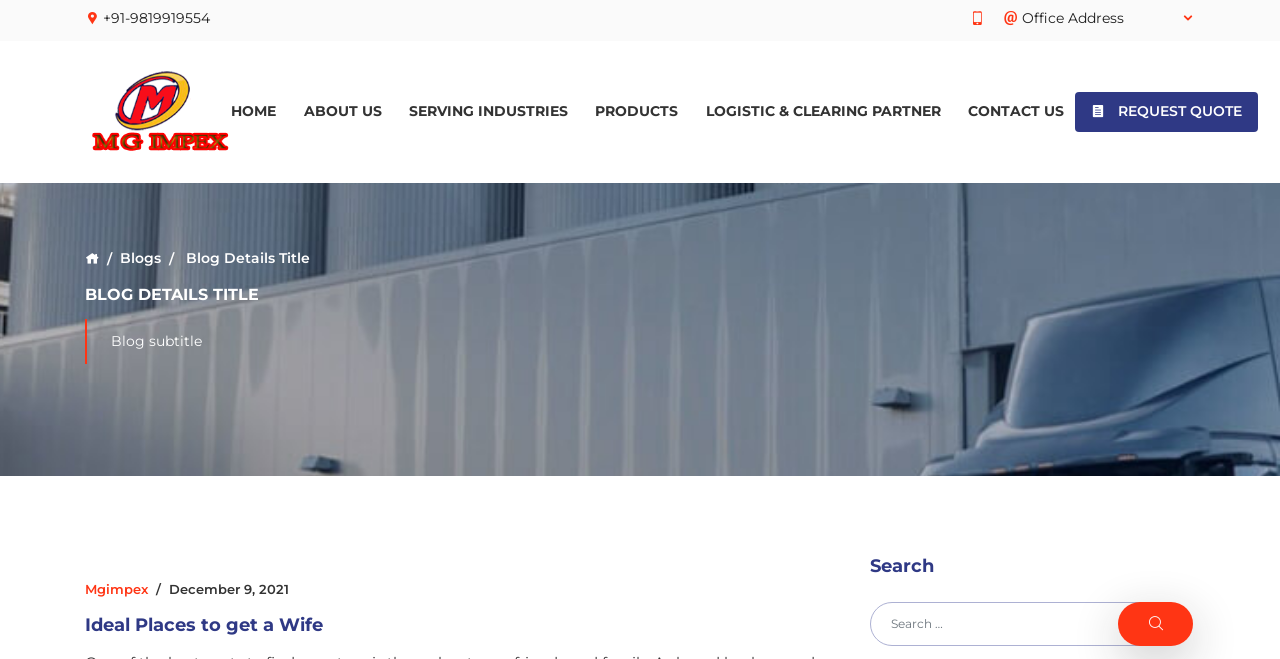Identify and provide the text of the main header on the webpage.

BLOG DETAILS TITLE